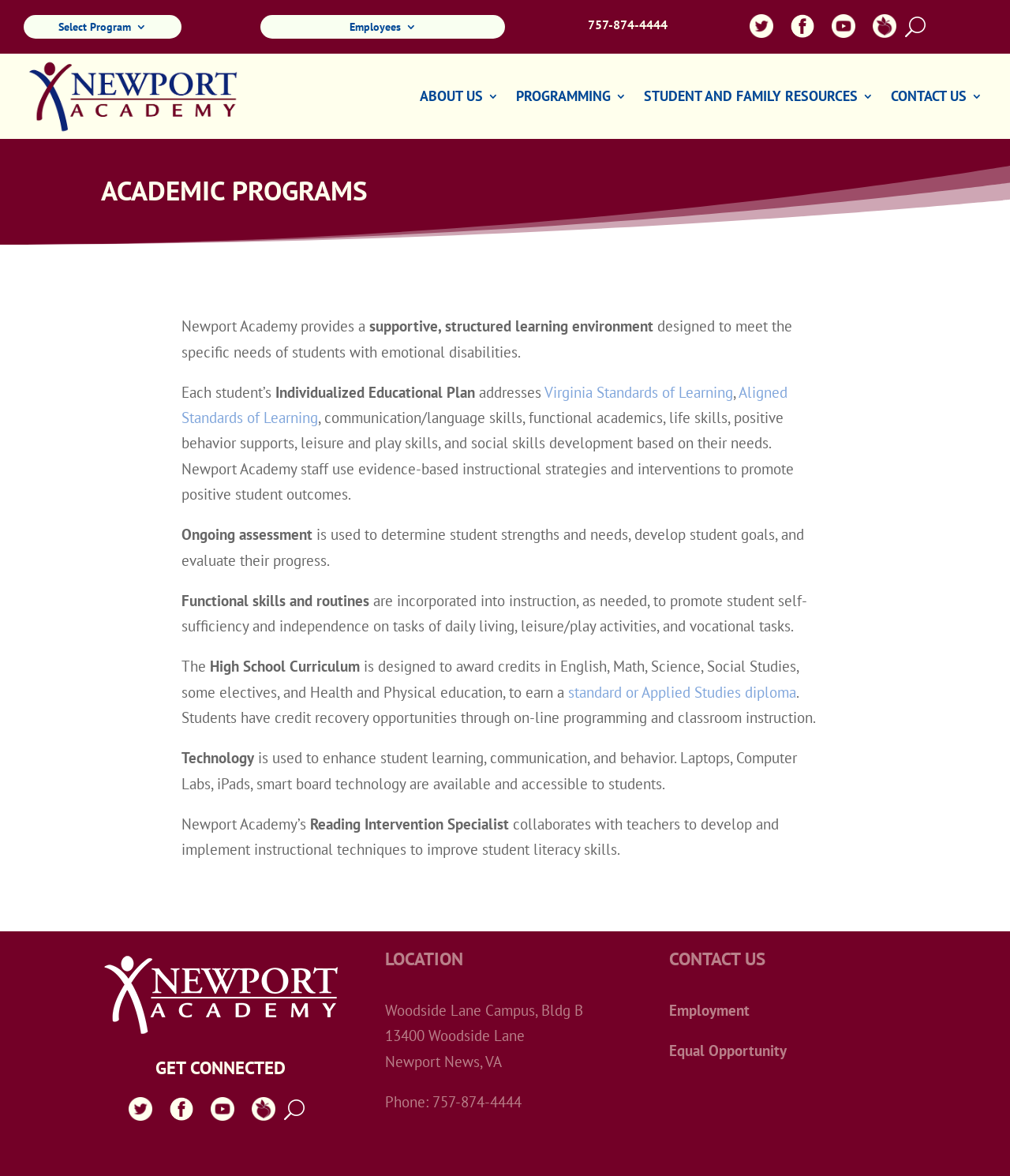Using the format (top-left x, top-left y, bottom-right x, bottom-right y), provide the bounding box coordinates for the described UI element. All values should be floating point numbers between 0 and 1: Home

None